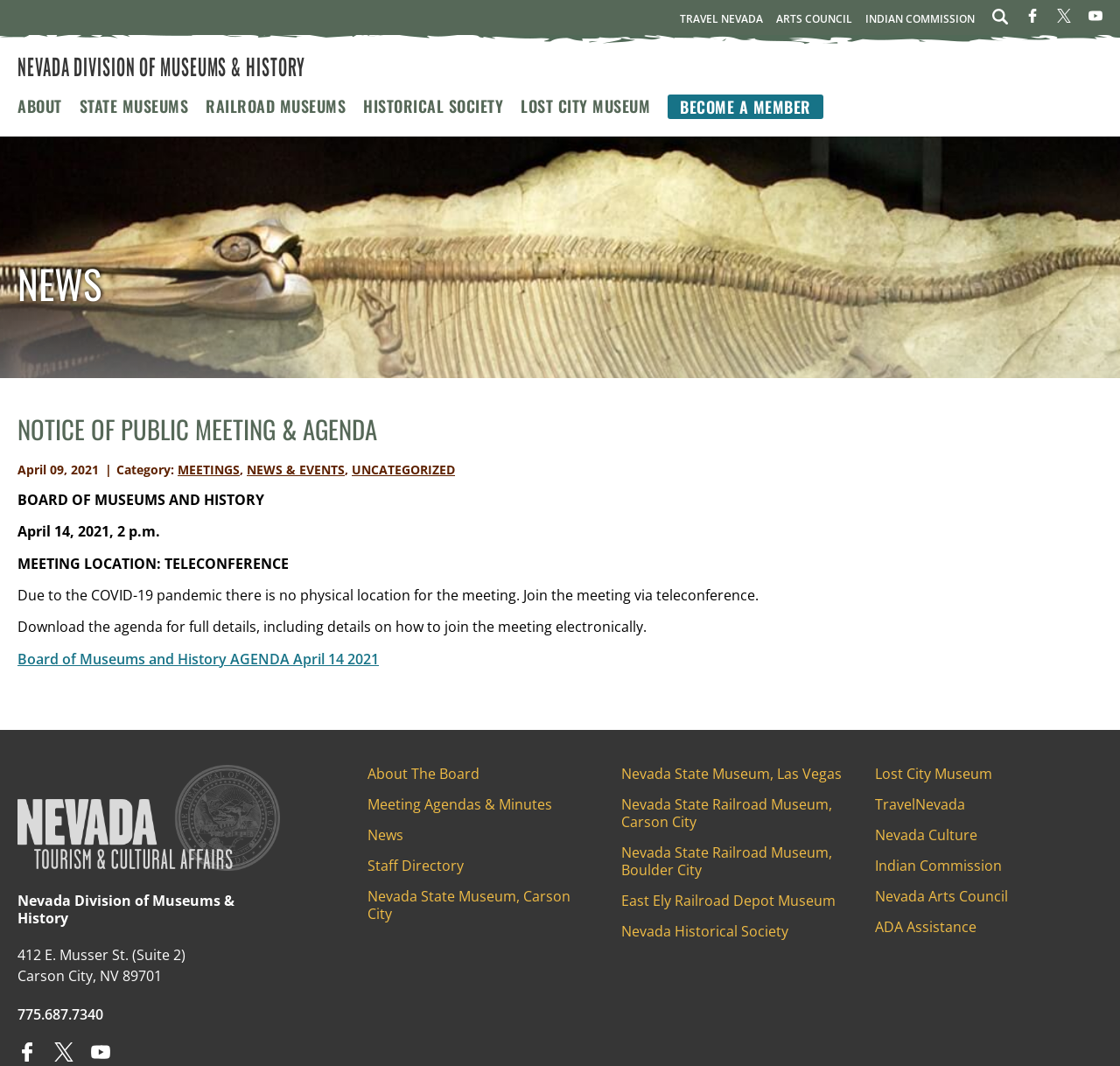Produce an extensive caption that describes everything on the webpage.

This webpage is about the Board of Museums and History, specifically a notice of a public meeting and agenda on April 14, 2021, at 2 p.m. via teleconference due to the COVID-19 pandemic. 

At the top of the page, there are several links to other websites, including Travel Nevada, Arts Council, Indian Commission, and NV Museums' social media platforms. 

Below these links, there is a main section that contains the notice of the public meeting. The meeting details, including the date, time, and location, are prominently displayed. There is also a paragraph explaining how to join the meeting electronically. 

On the left side of the page, there is a navigation menu with links to various sections, including About, News, Staff Directory, and Meeting Agendas & Minutes. There are also links to different museums and historical societies, such as the Nevada State Museum, Railroad Museum, and Lost City Museum. 

At the bottom of the page, there is a footer section with contact information, including an address, phone number, and links to NV Museums' social media platforms.